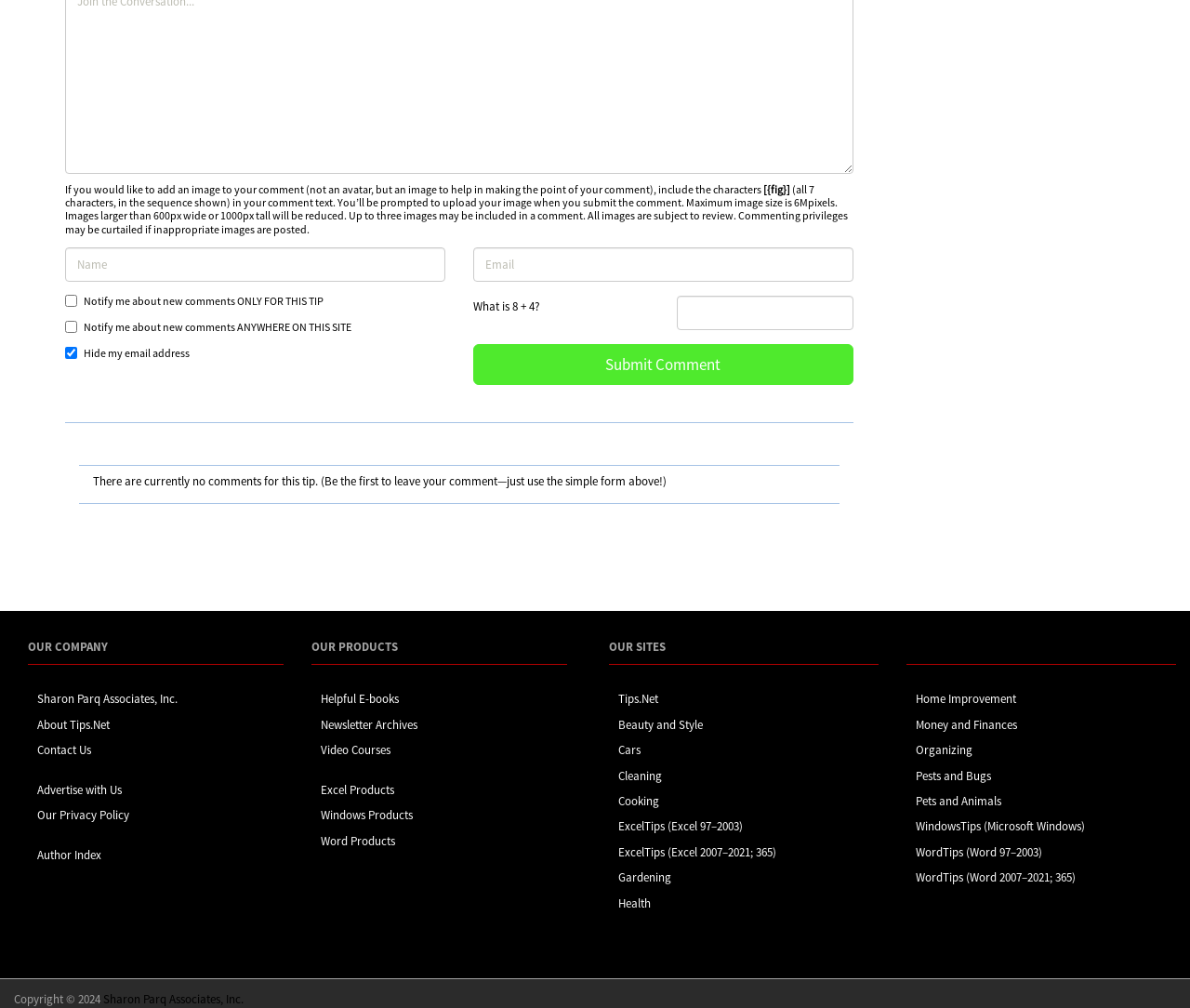Please specify the bounding box coordinates of the clickable region necessary for completing the following instruction: "Visit the About Tips.Net page". The coordinates must consist of four float numbers between 0 and 1, i.e., [left, top, right, bottom].

[0.031, 0.711, 0.092, 0.727]